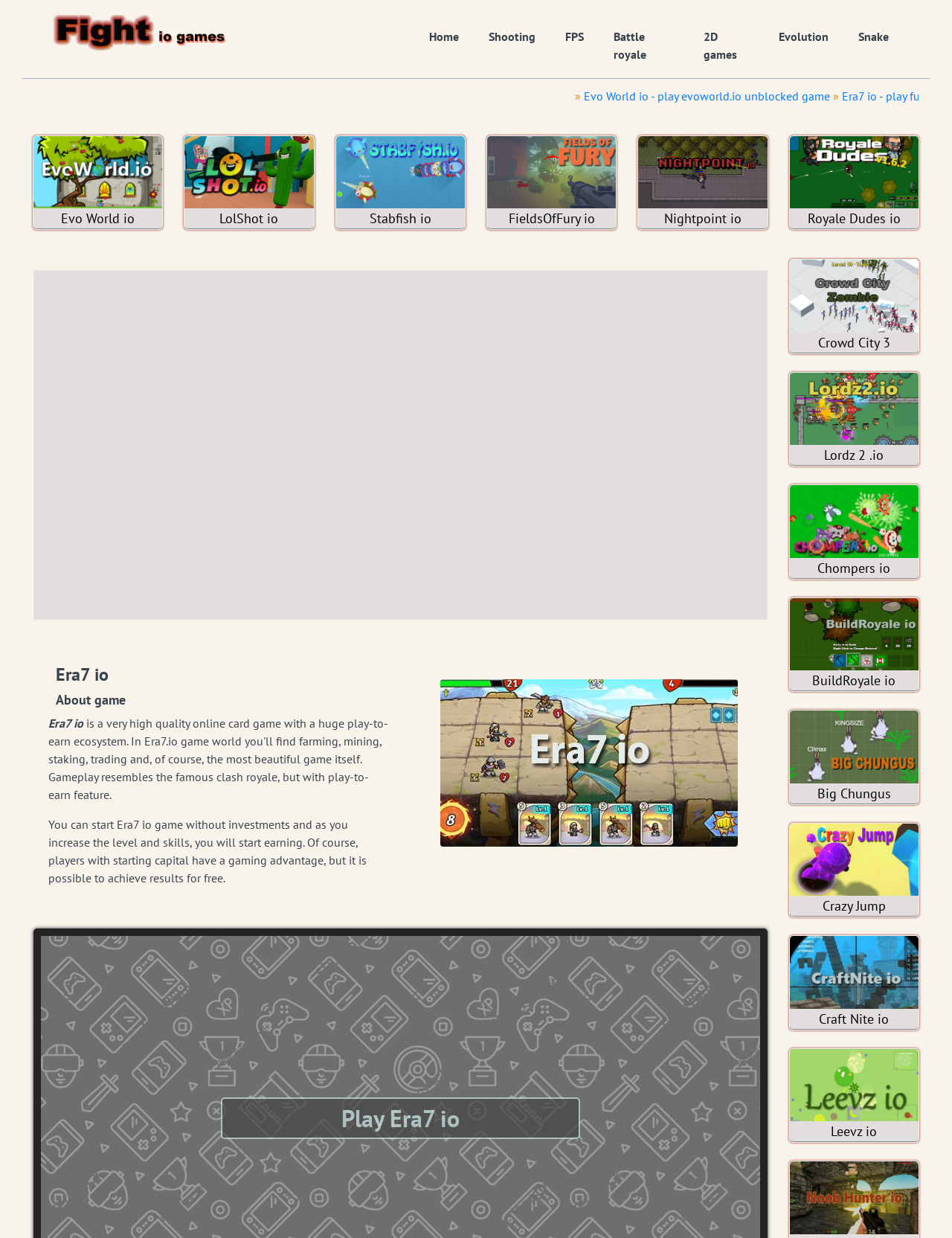Identify the bounding box coordinates for the UI element described by the following text: "Video_Audio_Parent_Instance_Issue.mov - Google Drive 9". Provide the coordinates as four float numbers between 0 and 1, in the format [left, top, right, bottom].

None